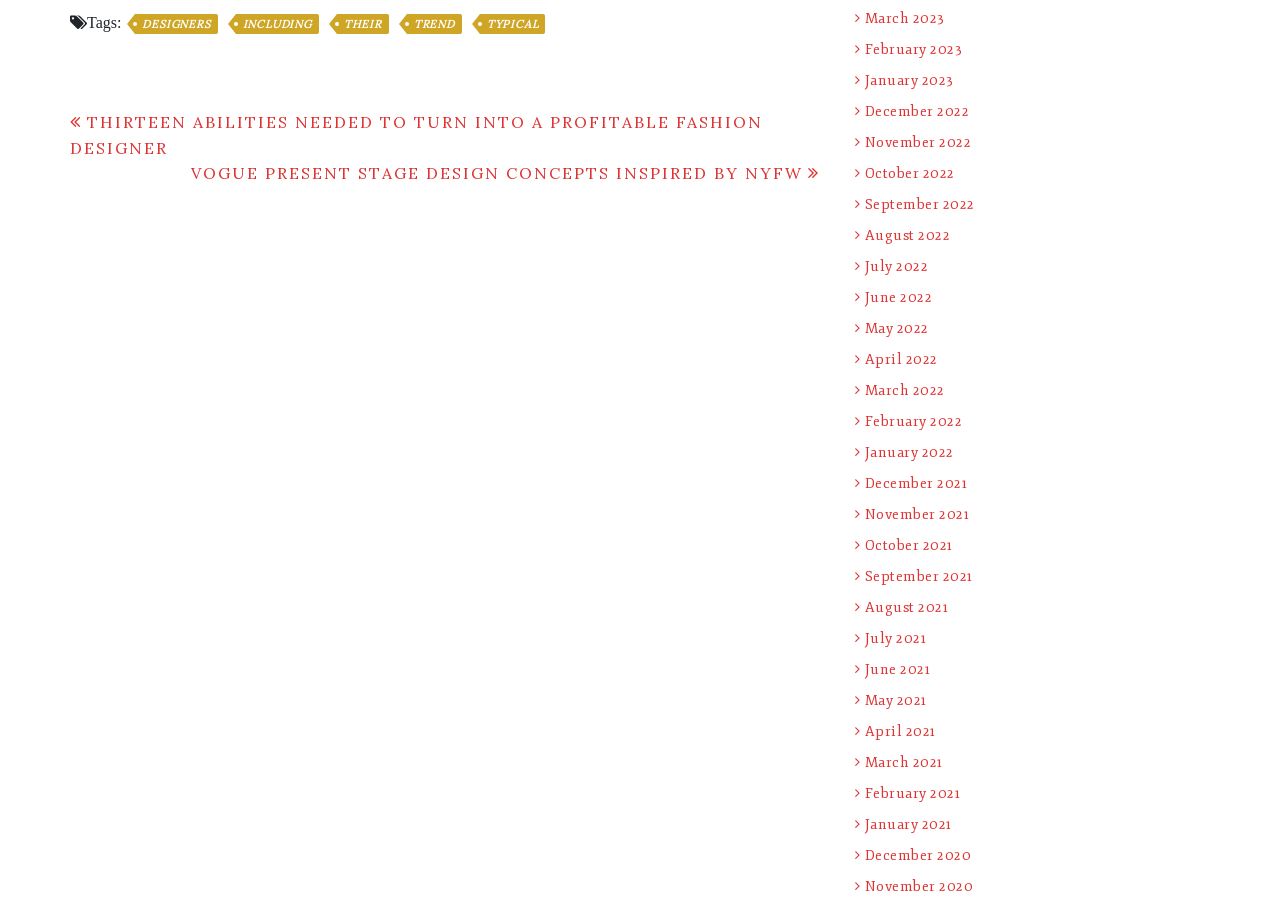Can you look at the image and give a comprehensive answer to the question:
What is the purpose of the links labeled with months and years?

The links labeled with months and years appear to be an archive navigation system, allowing users to access posts or articles from specific time periods.